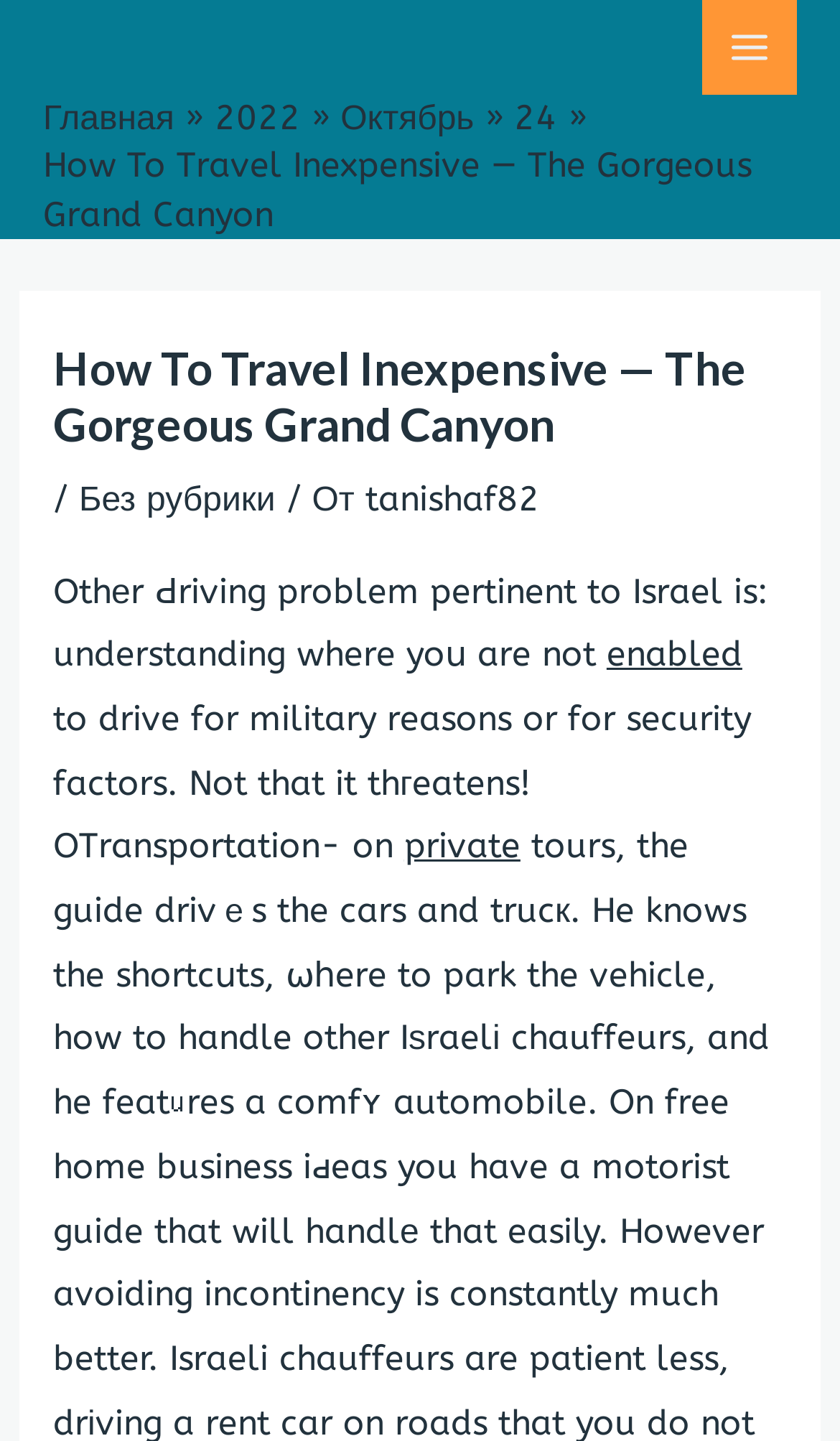Please find the bounding box coordinates of the element's region to be clicked to carry out this instruction: "Visit the tanishaf82 profile".

[0.435, 0.332, 0.643, 0.361]